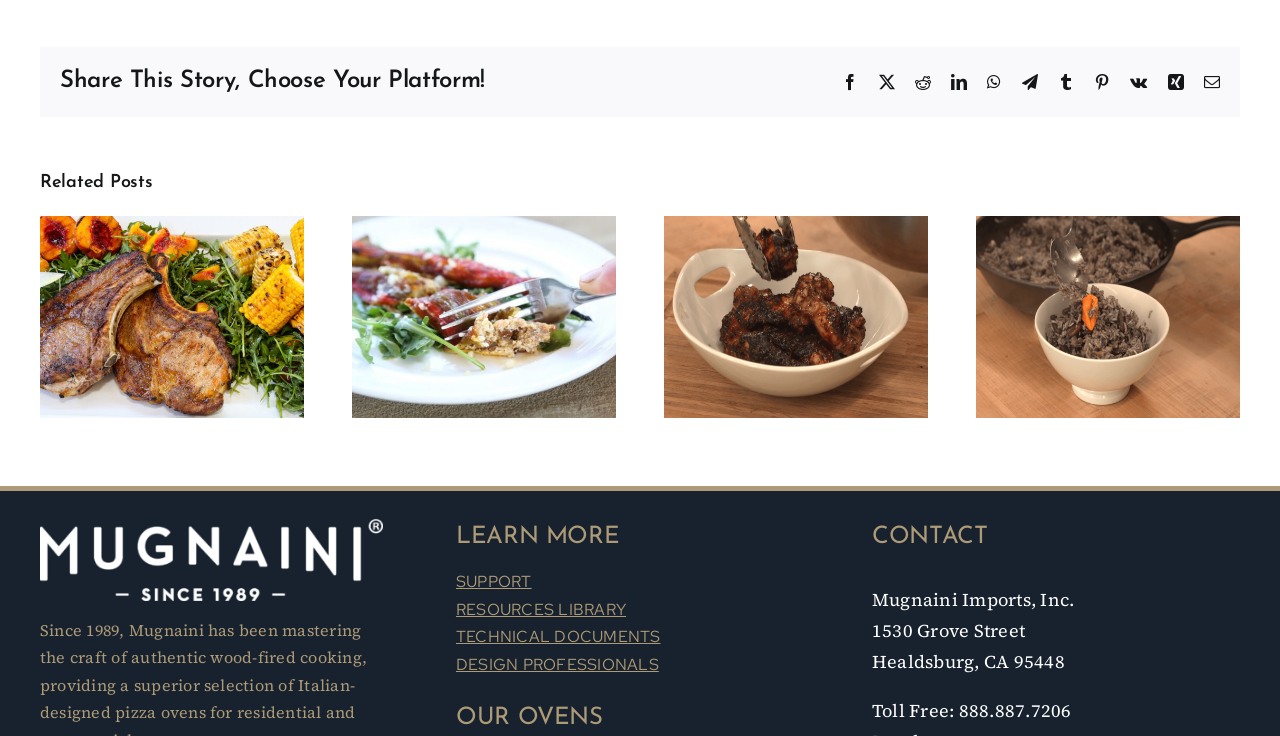How many images are there in the related posts section?
Provide an in-depth and detailed explanation in response to the question.

I counted the number of images in the related posts section, and there are four images, each corresponding to a different post.